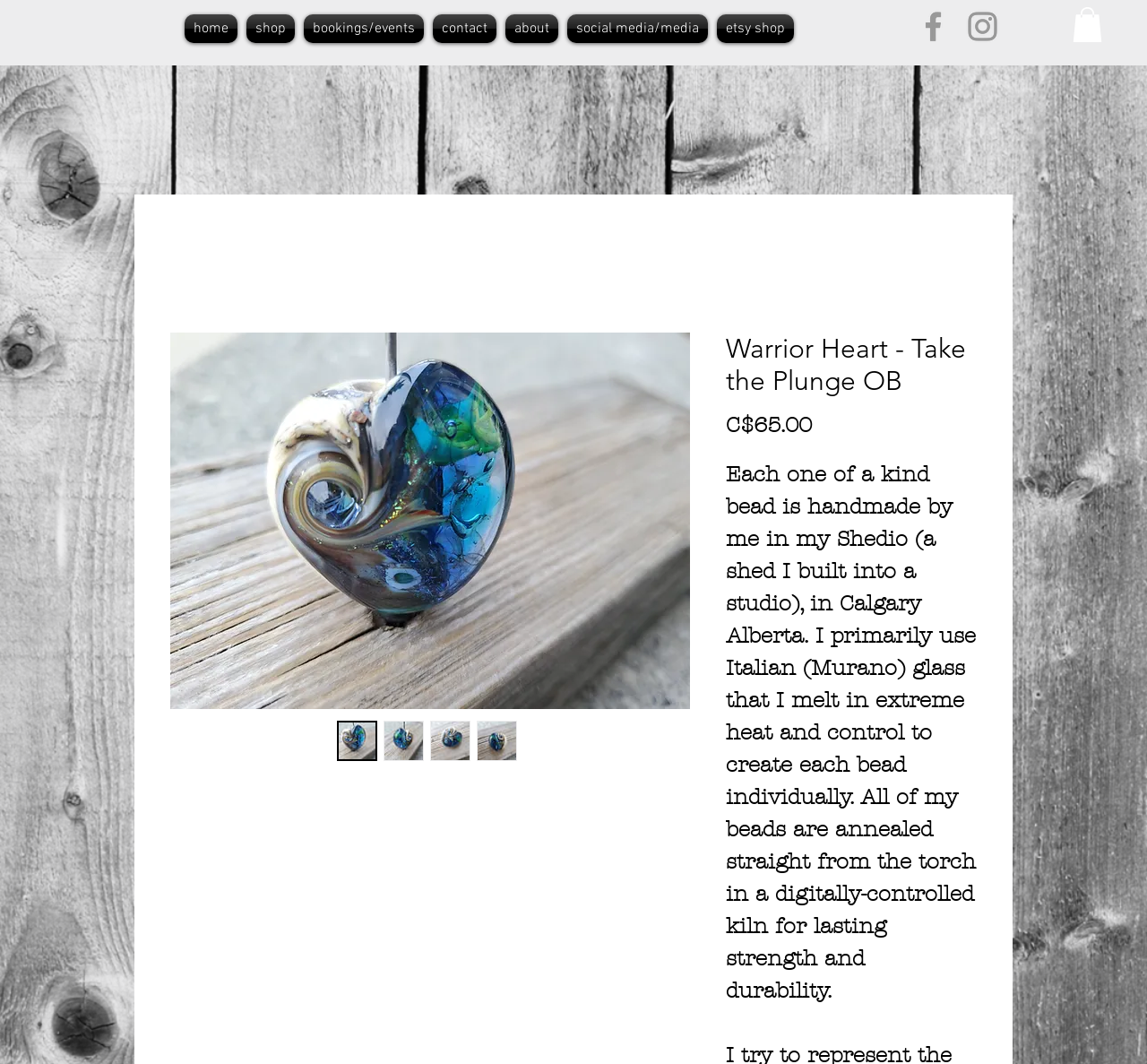Extract the top-level heading from the webpage and provide its text.

Warrior Heart - Take the Plunge OB